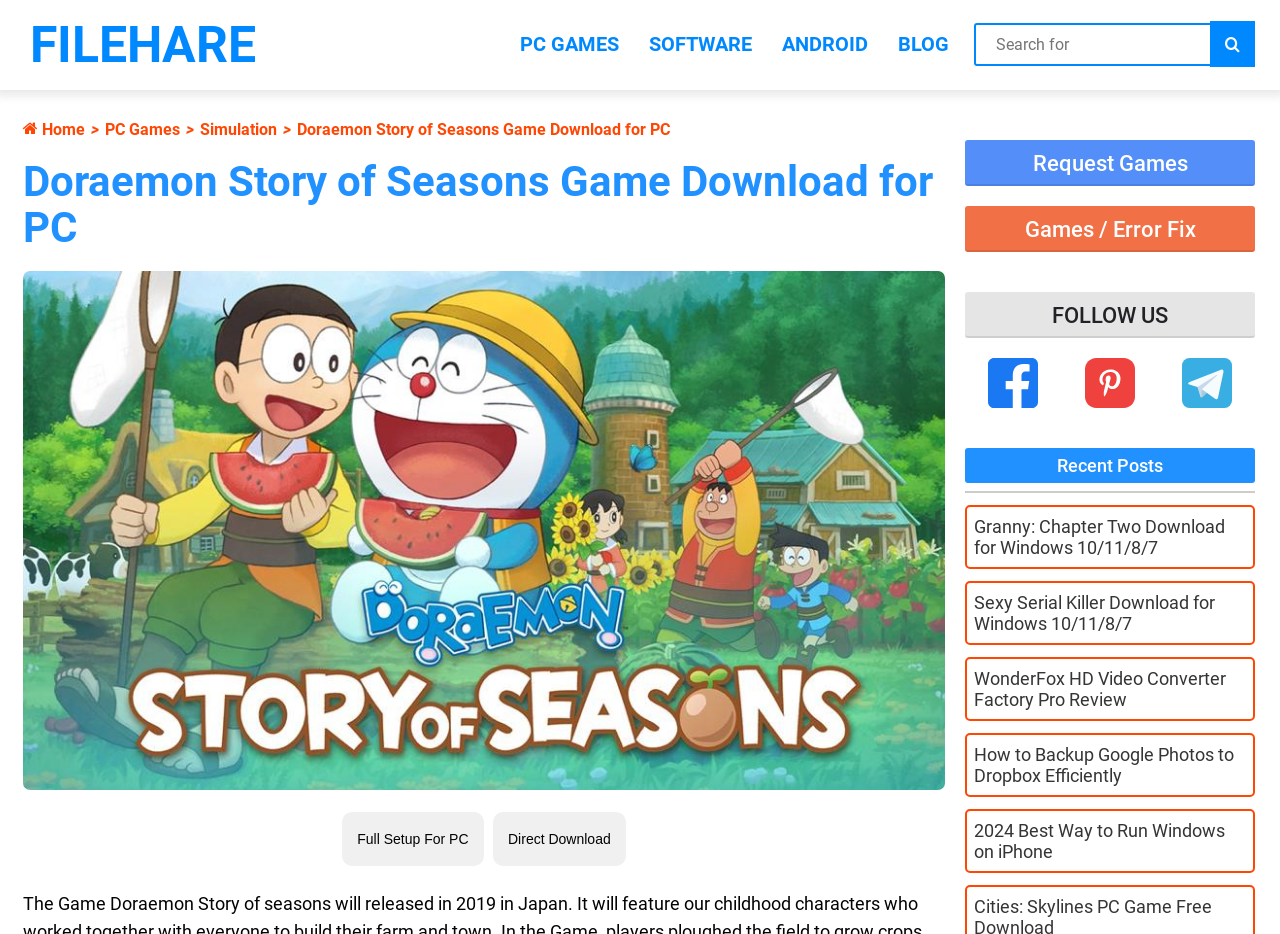Please find the bounding box for the UI component described as follows: "PC Games".

[0.082, 0.128, 0.141, 0.149]